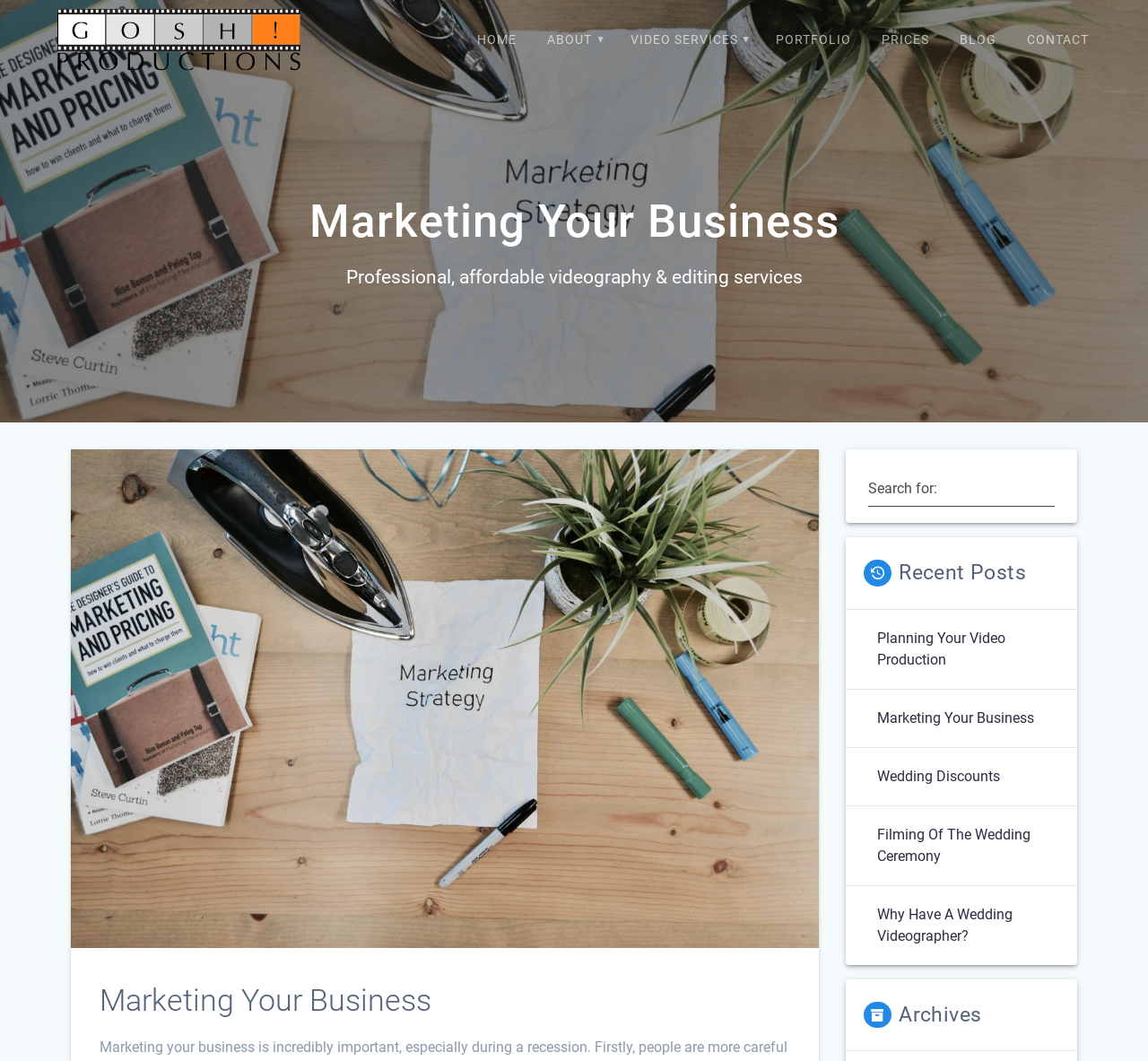Answer the question using only one word or a concise phrase: Where is the search box located?

Bottom right